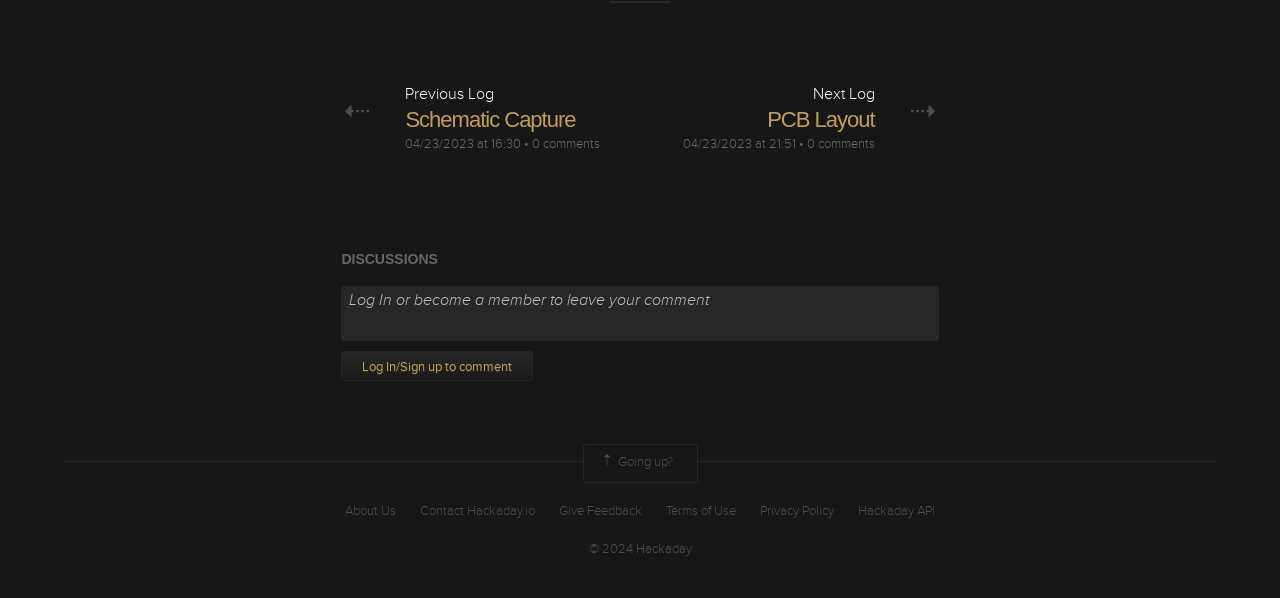Identify the bounding box coordinates necessary to click and complete the given instruction: "Click on the 'About Us' link".

[0.27, 0.839, 0.309, 0.869]